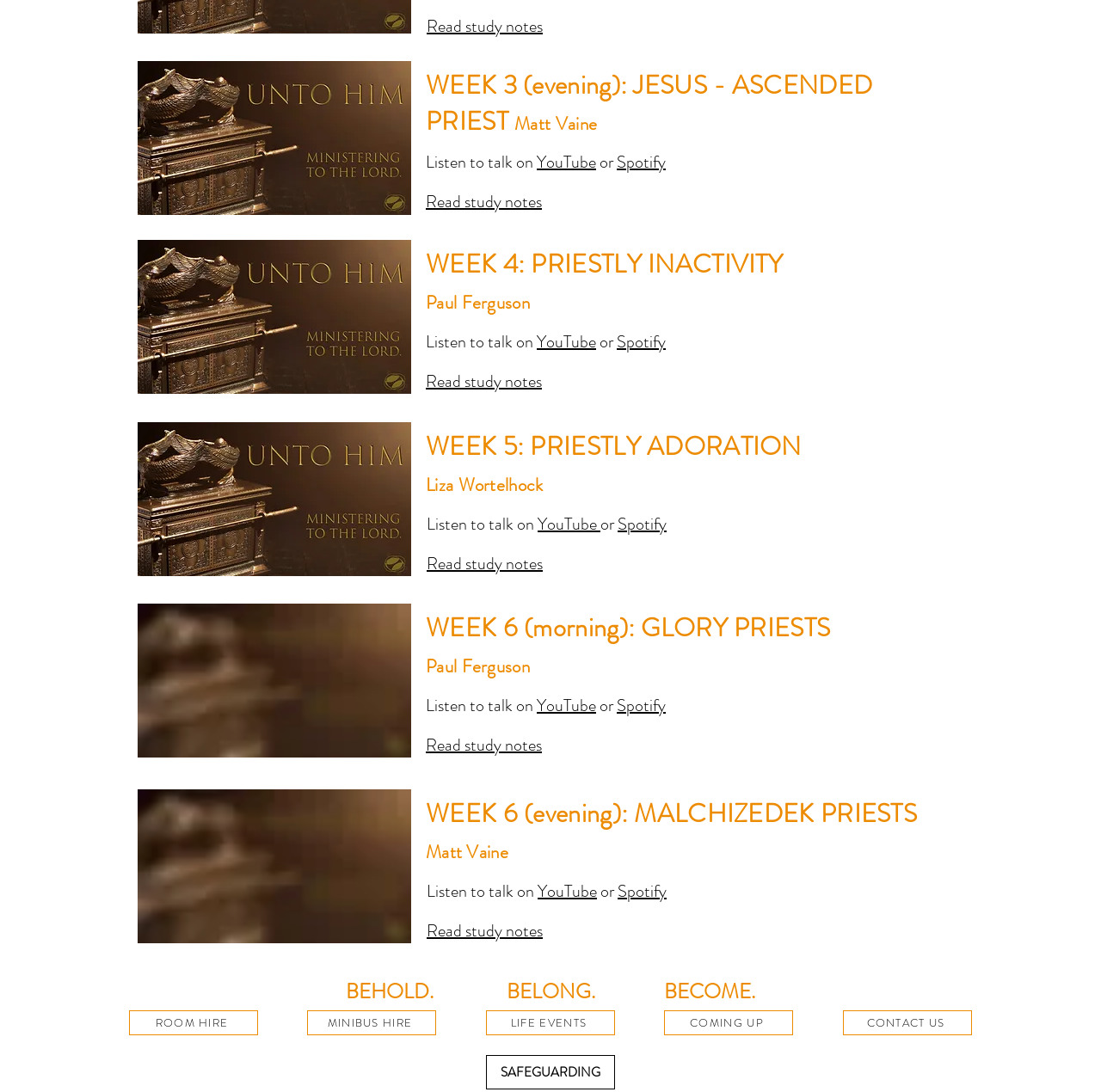Respond to the question below with a single word or phrase:
How many links are there at the bottom of the page?

7